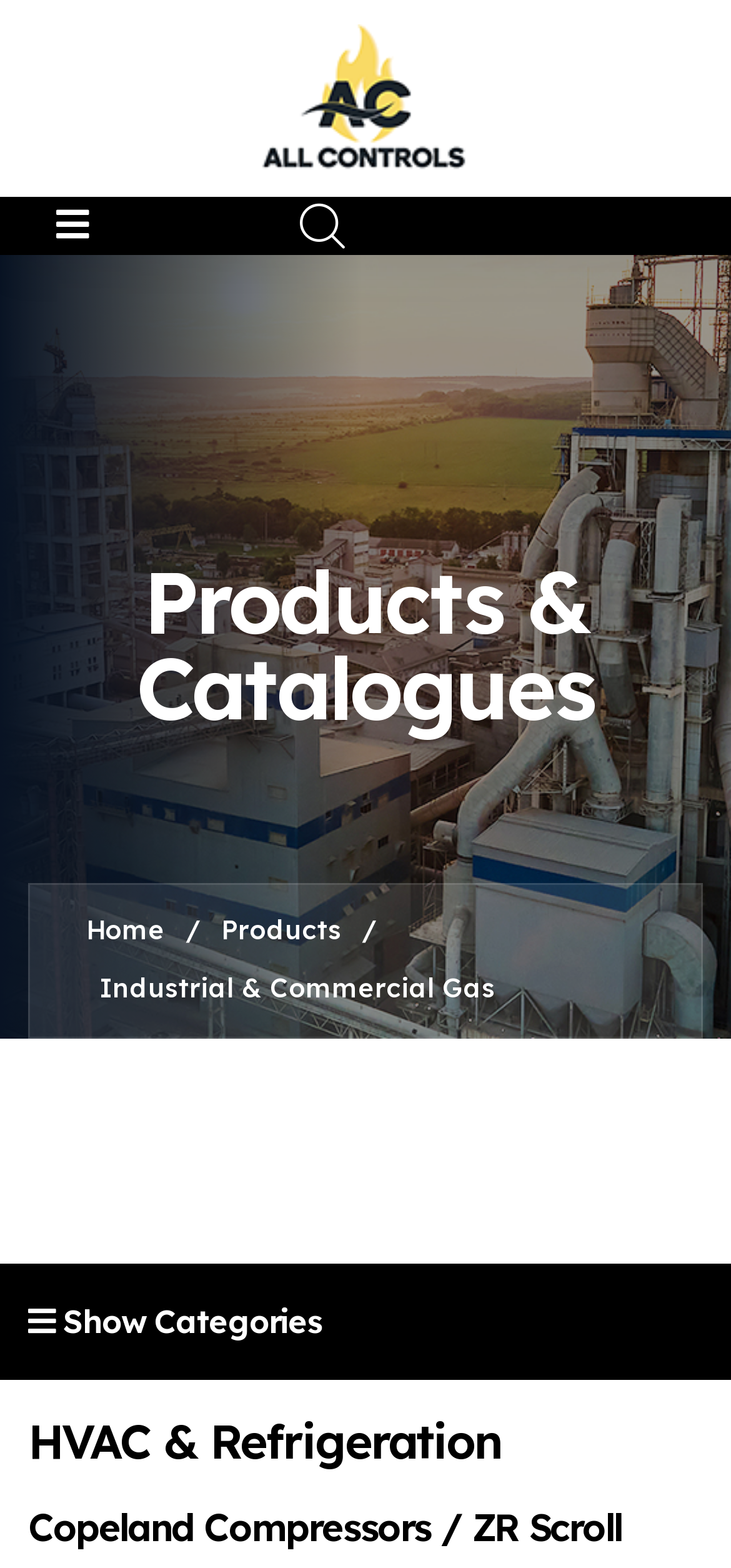Generate a comprehensive description of the webpage content.

The webpage is about Copeland Compressors, specifically showcasing their products. At the top, there is a prominent link with no text, possibly a logo, taking up a significant portion of the top section. To the right of this link, there are two more links, one with a search icon and another with a shopping cart icon.

Below these links, there is a heading that reads "Products & Catalogues", which spans almost the entire width of the page. Underneath this heading, there is a navigation menu with links to "Home" and "Products", separated by a forward slash. To the right of this menu, there is a text "Industrial & Commercial Gas" that provides more context about the products.

Further down the page, there is a heading that says "Show Categories" with a search icon, which suggests that users can filter or search for specific products. Finally, at the bottom of the page, there is another heading that reads "HVAC & Refrigeration", which is likely a category or subcategory of products.